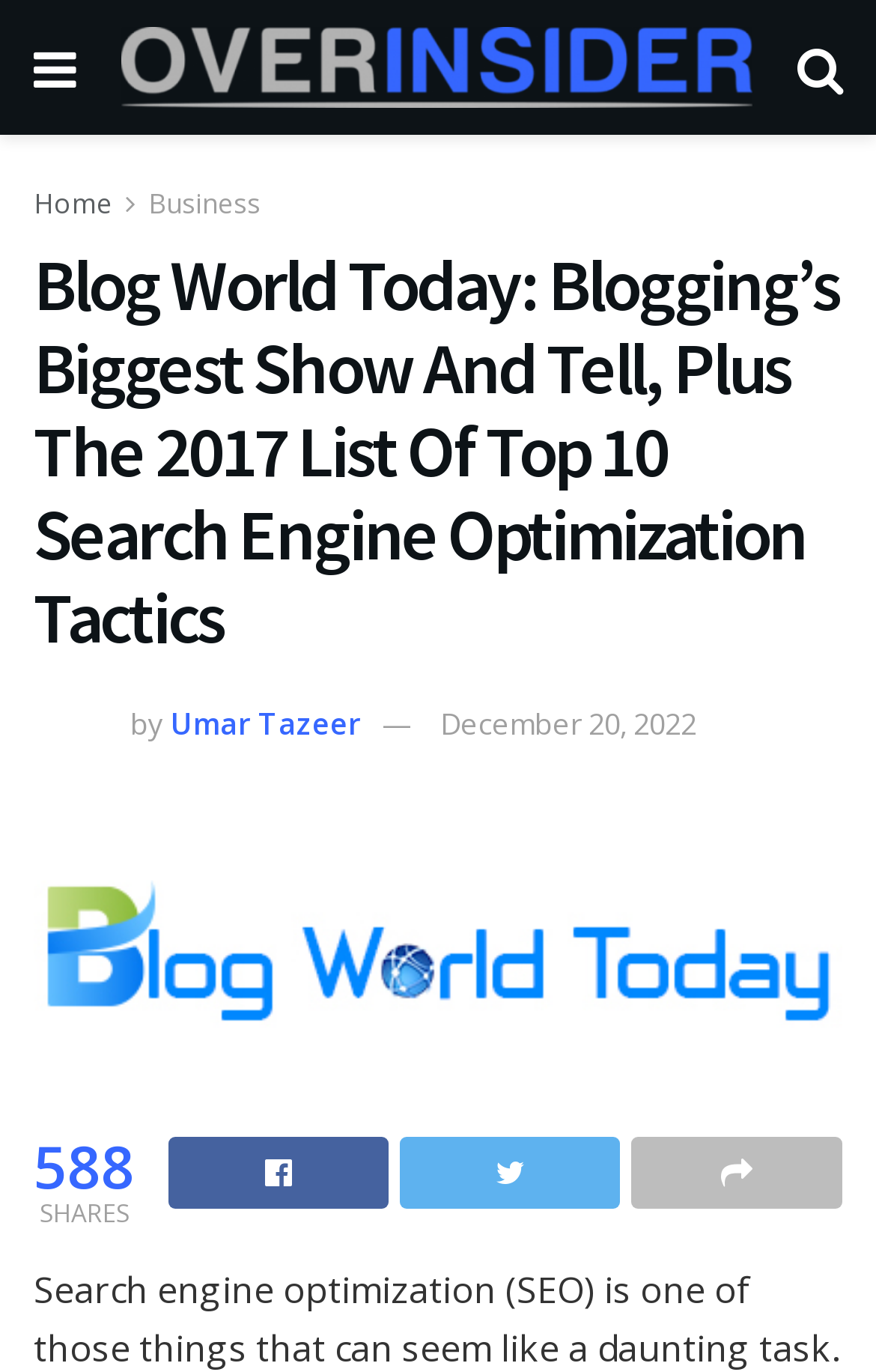What is the category of the blog post?
Look at the image and answer the question with a single word or phrase.

Business